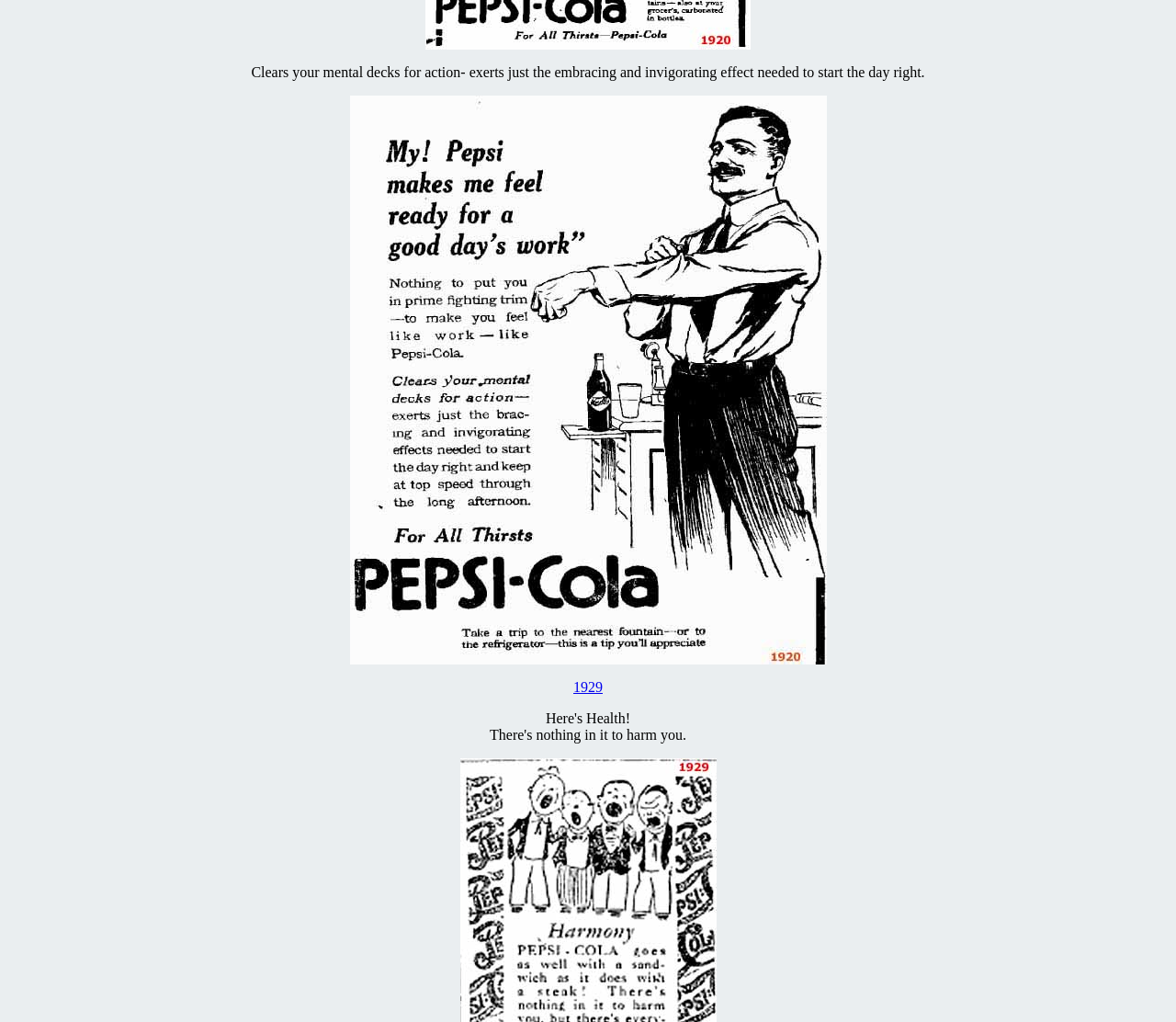Using the provided element description "1929", determine the bounding box coordinates of the UI element.

[0.488, 0.665, 0.512, 0.68]